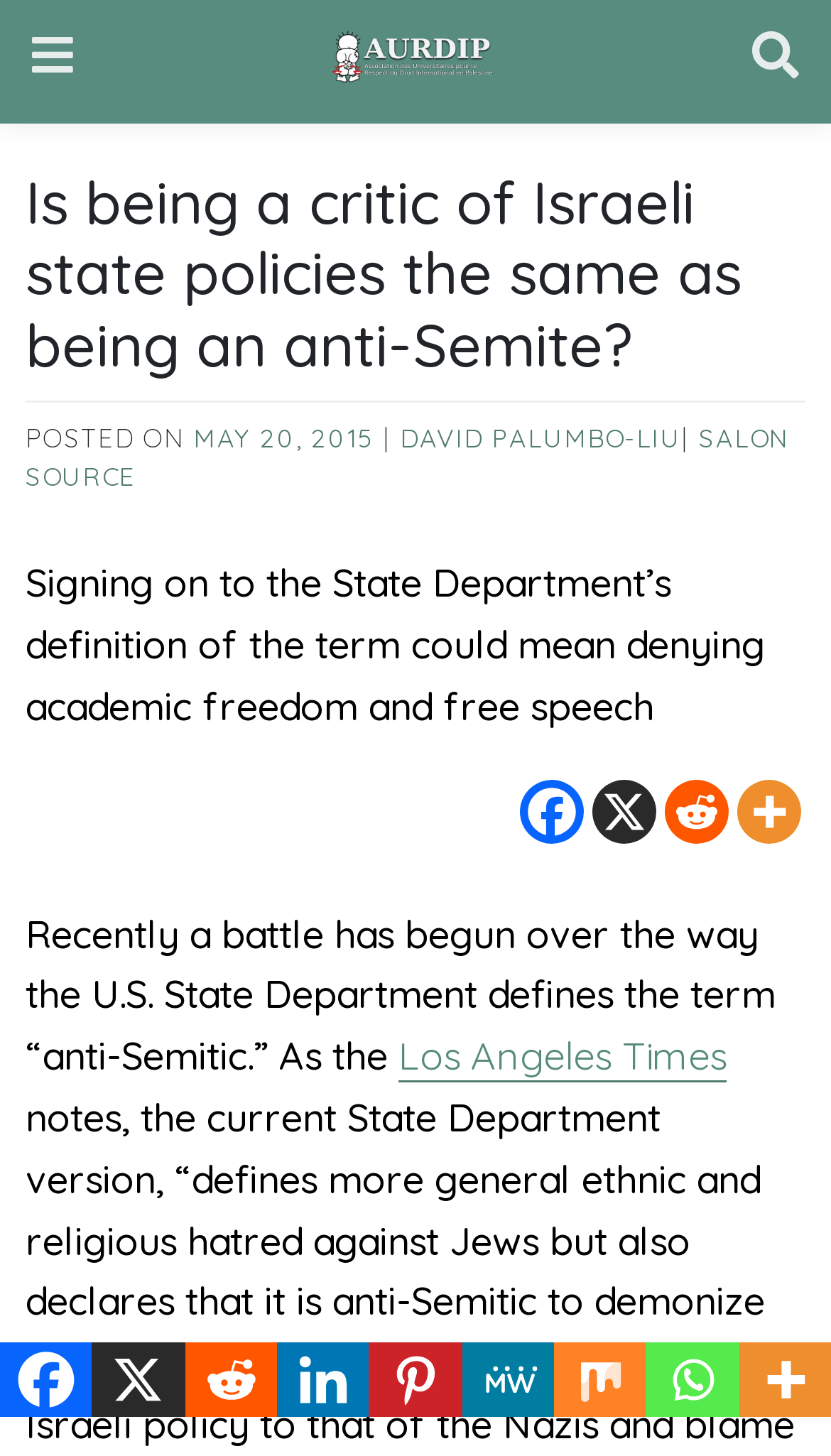Illustrate the webpage's structure and main components comprehensively.

This webpage appears to be an article discussing the definition of anti-Semitism and its implications on academic freedom and free speech. At the top, there is a header section with a title "Is being a critic of Israeli state policies the same as being an anti-Semite?" and a link to the website "Aurdip" accompanied by an image of the website's logo. 

Below the header, there is a section with a heading, a posted date "MAY 20, 2015", and the author's name "DAVID PALUMBO-LIU". There are also links to the source "SALON" and a "SOURCE" button. 

The main content of the article starts with a paragraph discussing the State Department's definition of anti-Semitism and its potential impact on academic freedom and free speech. The article continues with several paragraphs of text, interspersed with links to share the article on various social media platforms, including Facebook, Reddit, and LinkedIn. 

At the bottom of the page, there is a row of social media links, allowing users to share the article on different platforms. There are also multiple instances of the "More" button, which likely expands to show additional sharing options.